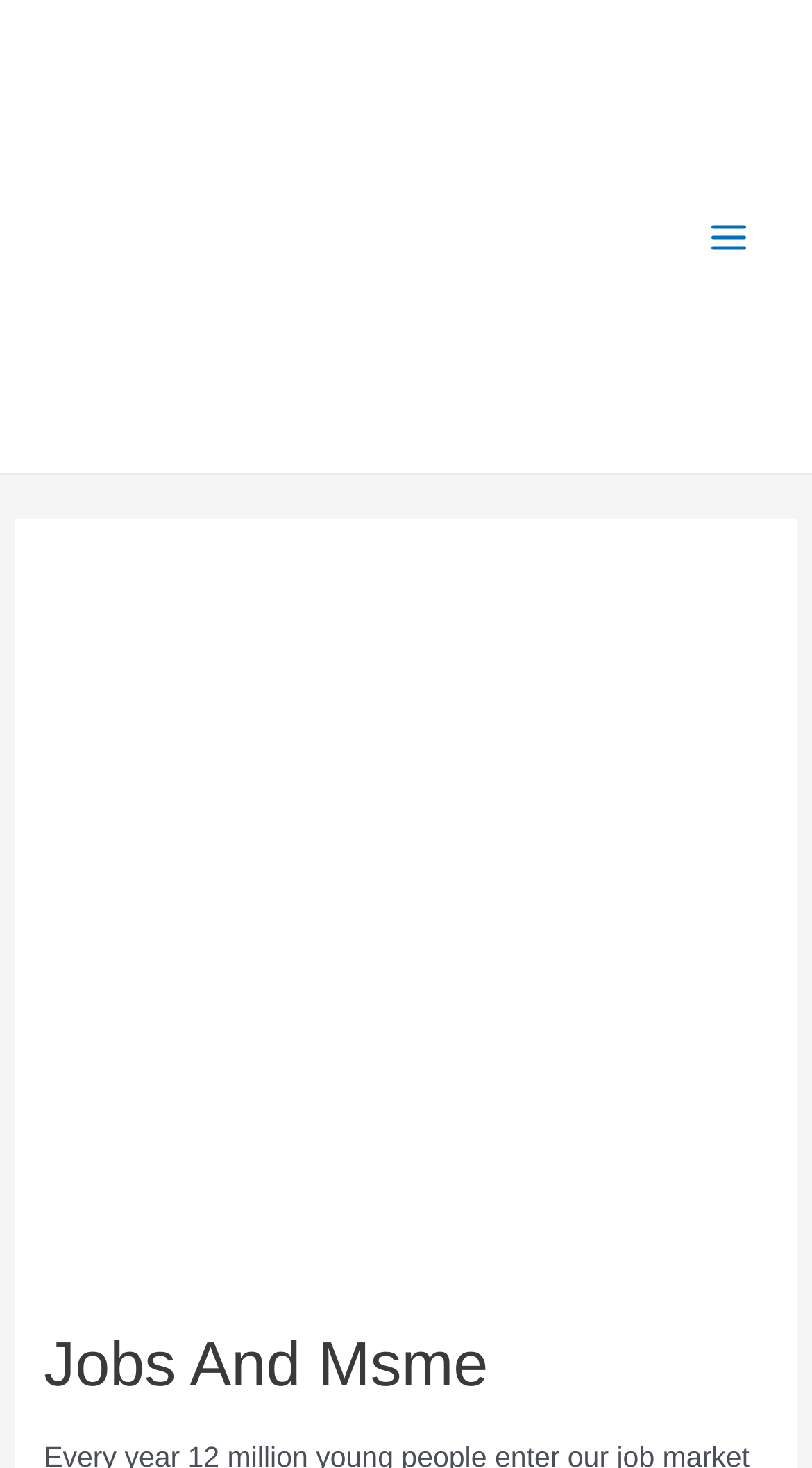Please provide the main heading of the webpage content.

Jobs And Msme